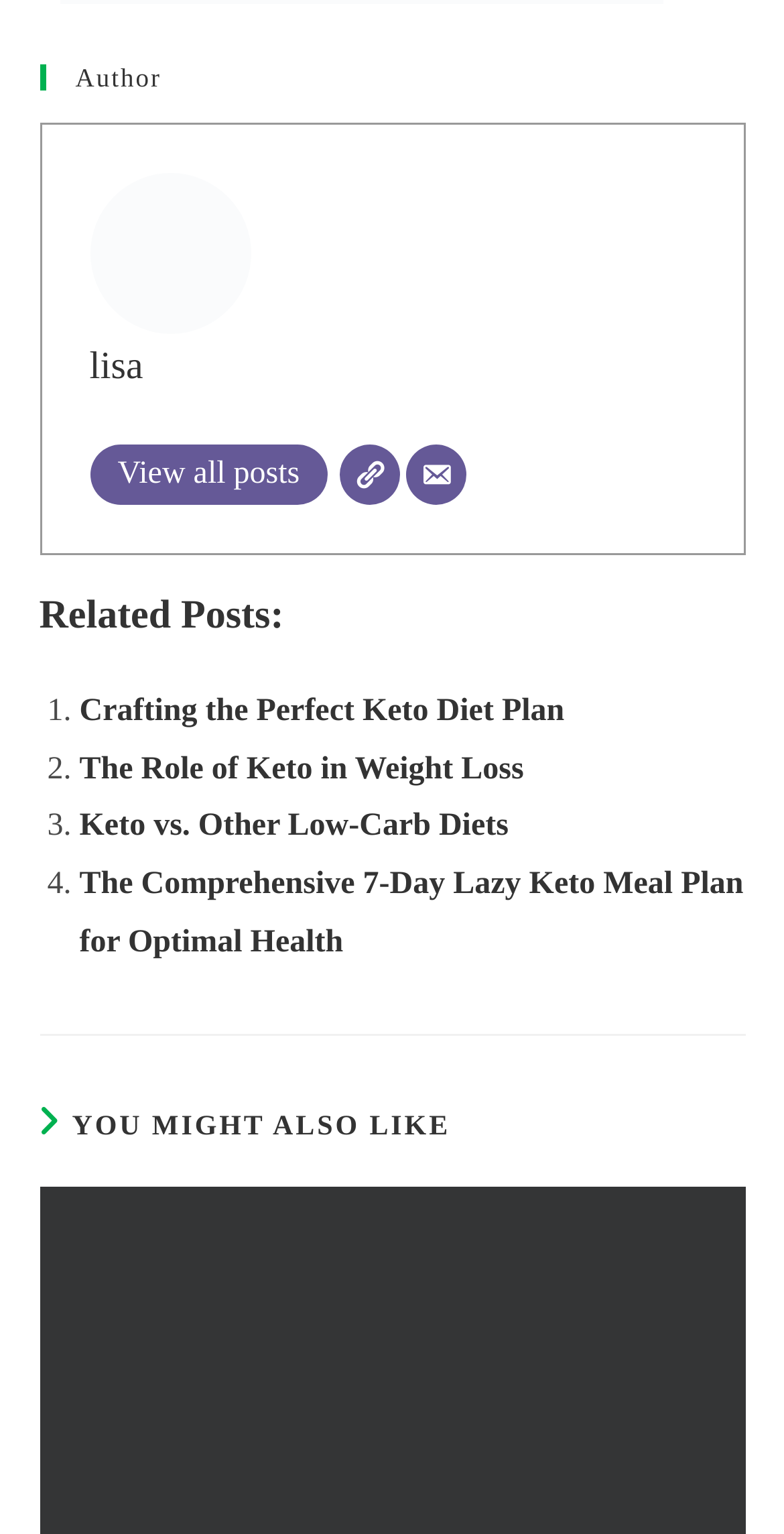Please provide the bounding box coordinate of the region that matches the element description: Menu. Coordinates should be in the format (top-left x, top-left y, bottom-right x, bottom-right y) and all values should be between 0 and 1.

None